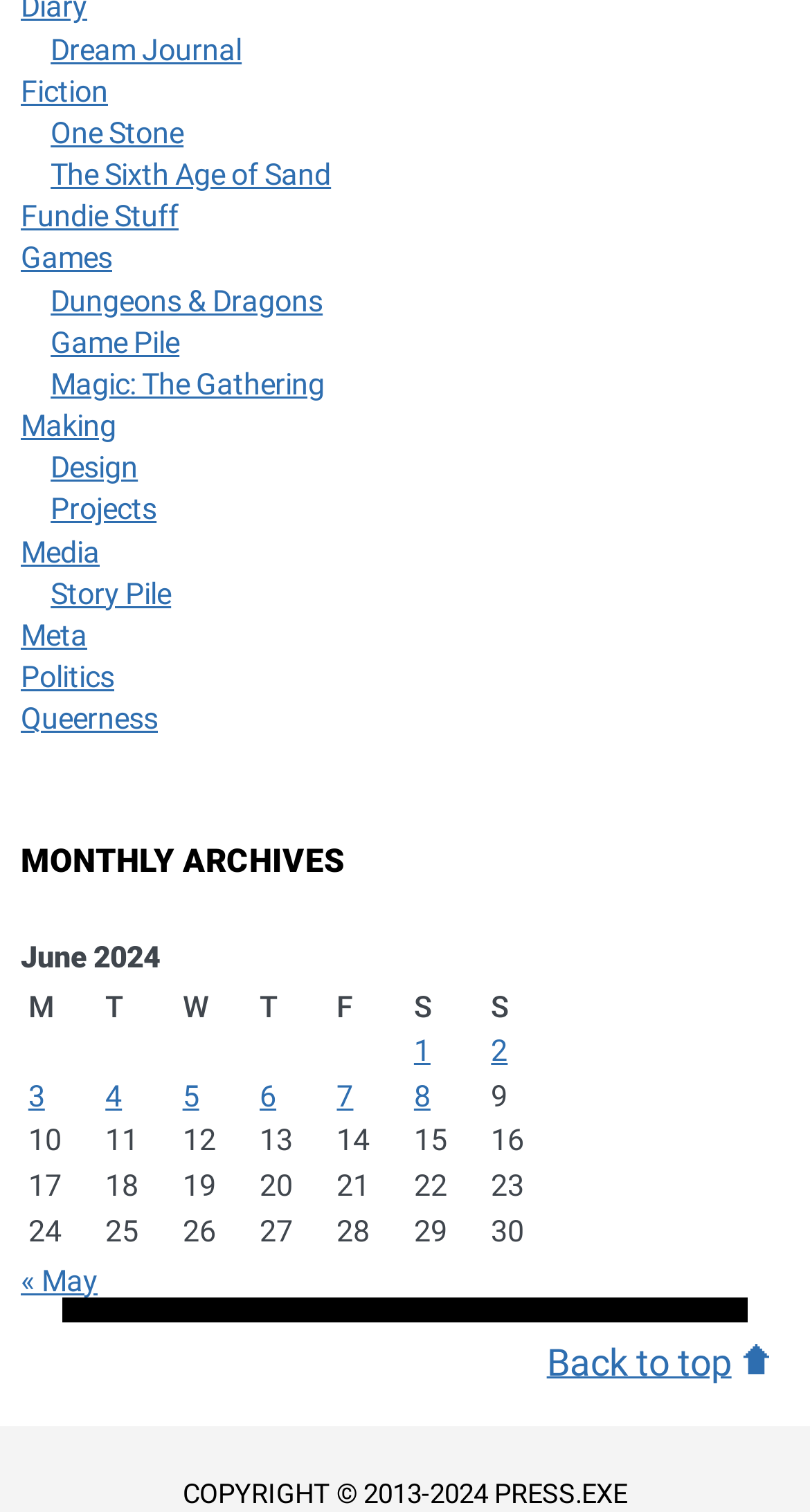Identify the bounding box coordinates of the region that should be clicked to execute the following instruction: "View posts published on 1 June 2024".

[0.511, 0.684, 0.532, 0.707]